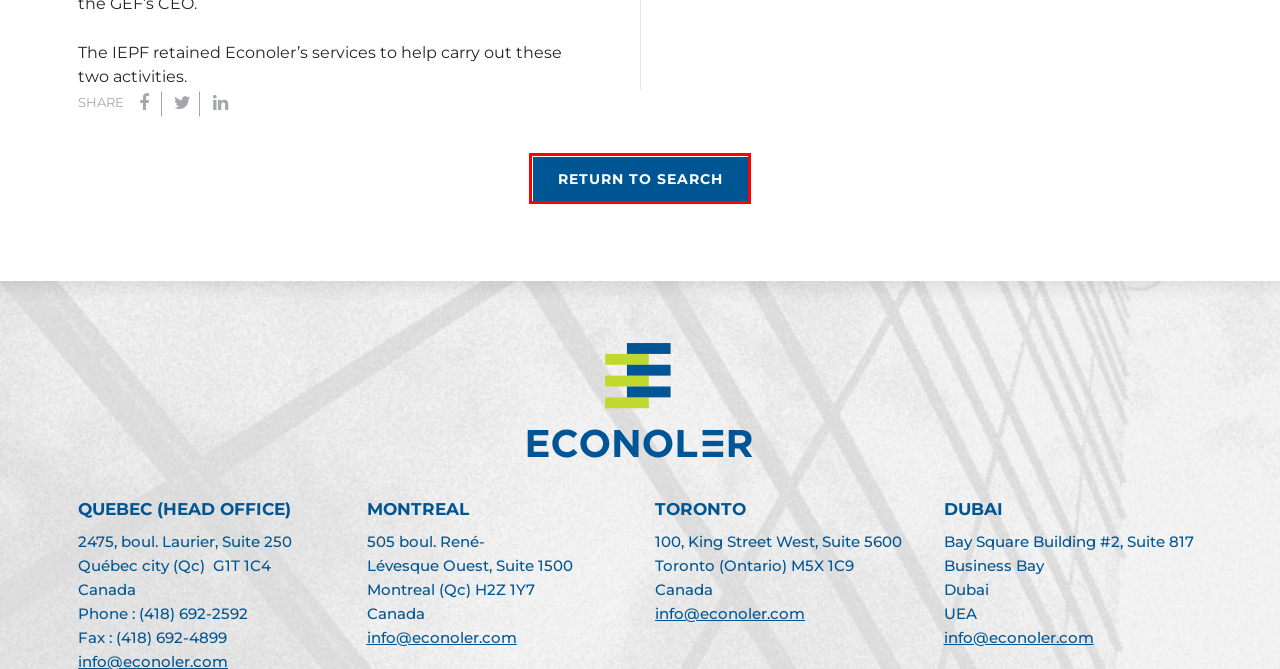You are given a screenshot of a webpage with a red rectangle bounding box around a UI element. Select the webpage description that best matches the new webpage after clicking the element in the bounding box. Here are the candidates:
A. International Energy Efficiency Consultant - Econoler
B. Publications - Econoler
C. Energy Efficiency Consulting Services - Econoler
D. Projects - Econoler
E. Careers - Econoler
F. Contact us - Econoler
G. News - Econoler
H. Financing Mechanisms and Fund Management - Econoler

D